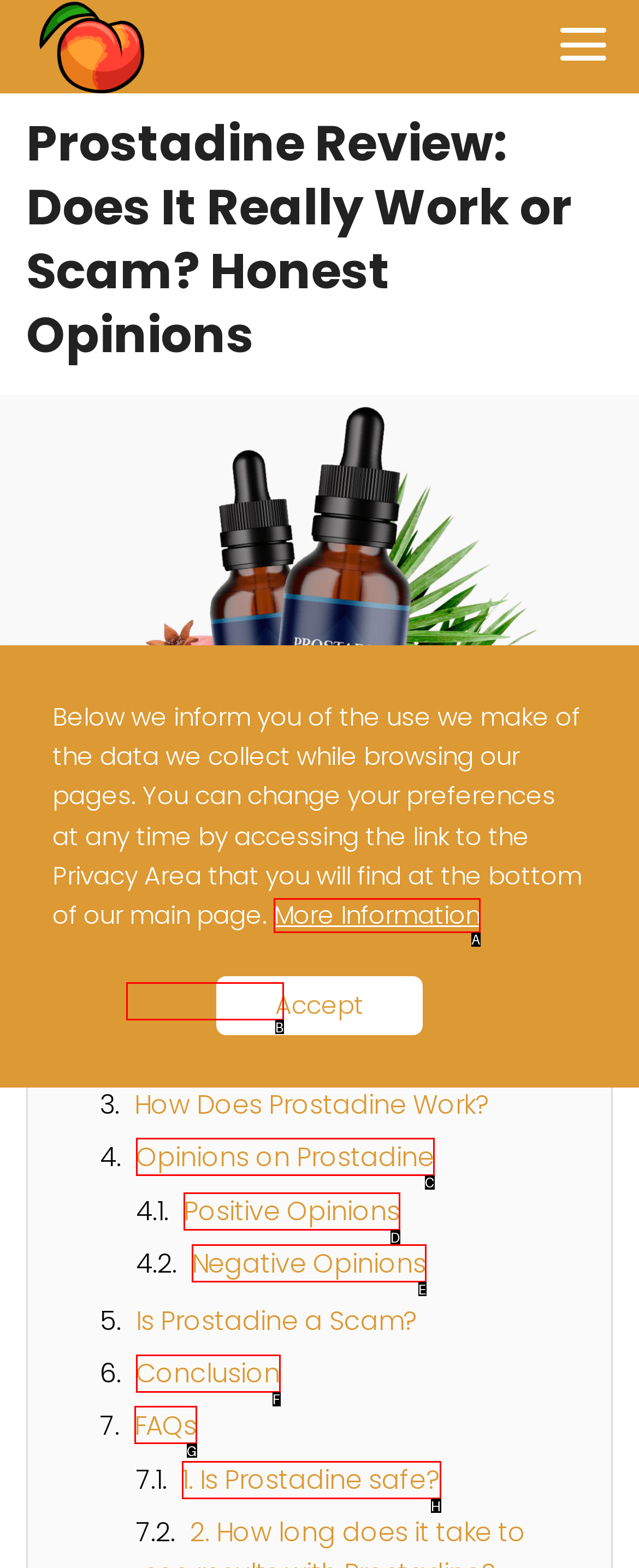Select the letter of the option that corresponds to: Opinions on Prostadine
Provide the letter from the given options.

C